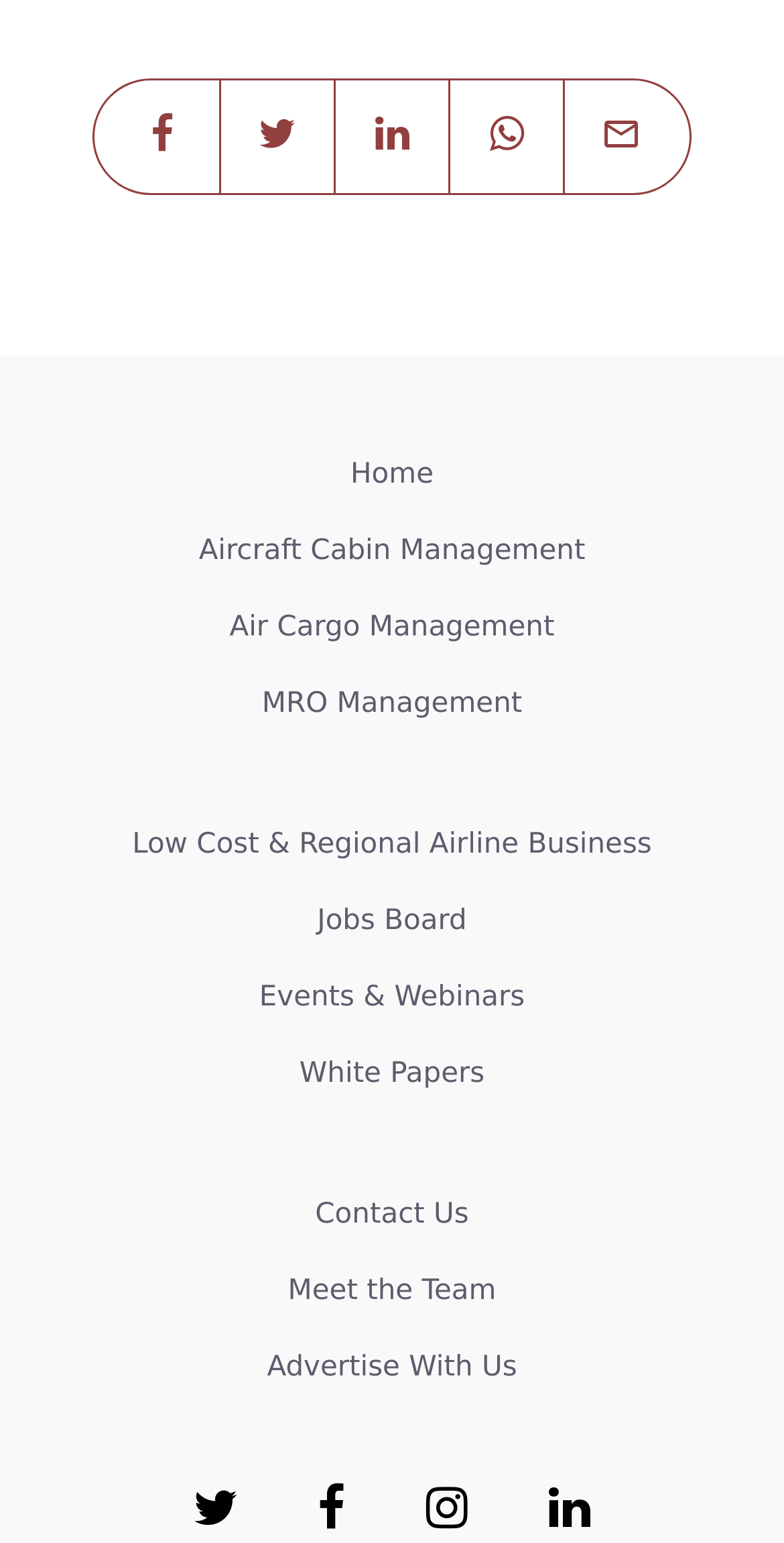Please determine the bounding box coordinates of the clickable area required to carry out the following instruction: "Read White Papers". The coordinates must be four float numbers between 0 and 1, represented as [left, top, right, bottom].

[0.051, 0.681, 0.949, 0.71]